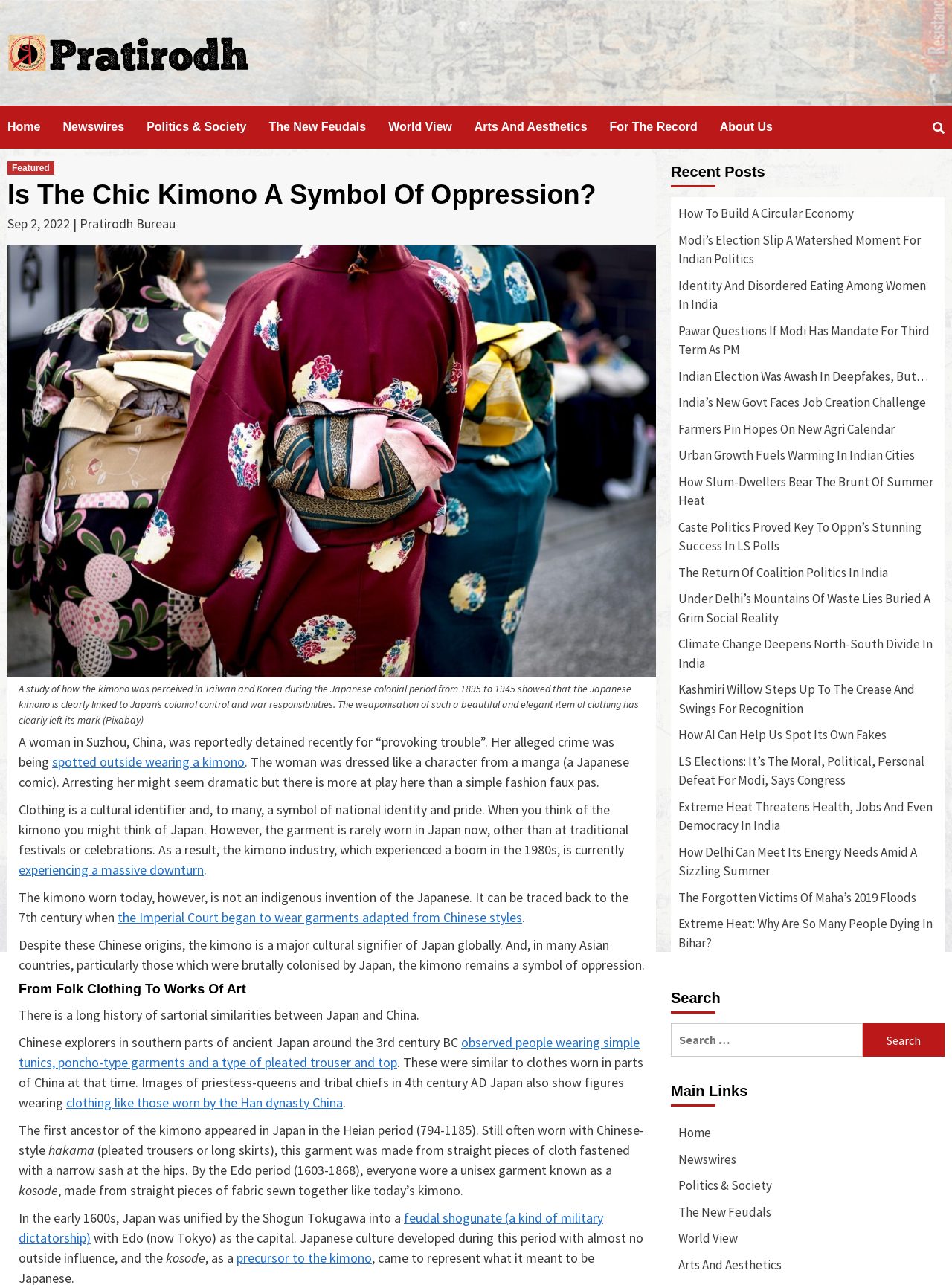Bounding box coordinates are specified in the format (top-left x, top-left y, bottom-right x, bottom-right y). All values are floating point numbers bounded between 0 and 1. Please provide the bounding box coordinate of the region this sentence describes: The New Feudals

[0.282, 0.082, 0.408, 0.116]